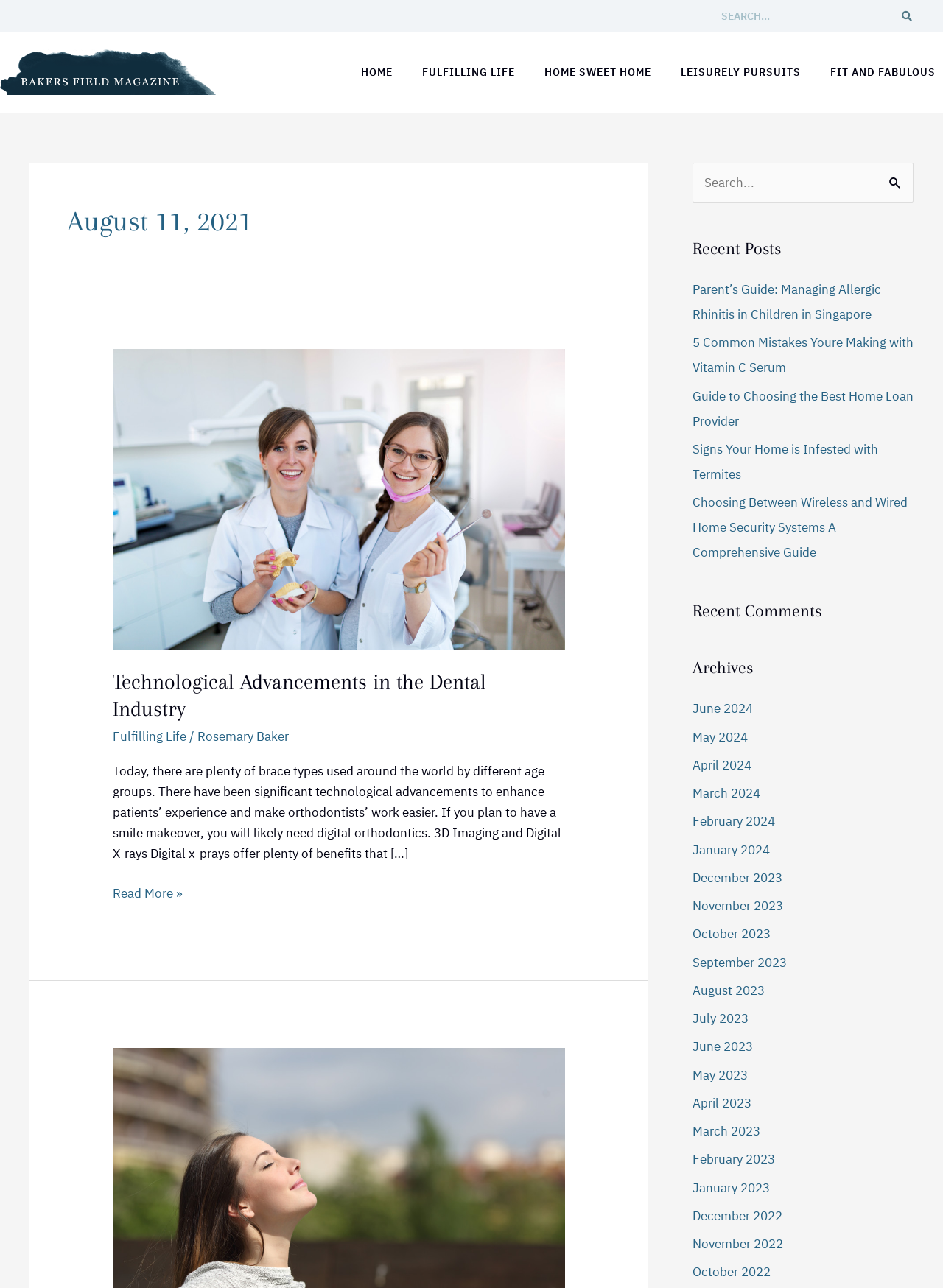How many archives are available?
Examine the image and give a concise answer in one word or a short phrase.

20